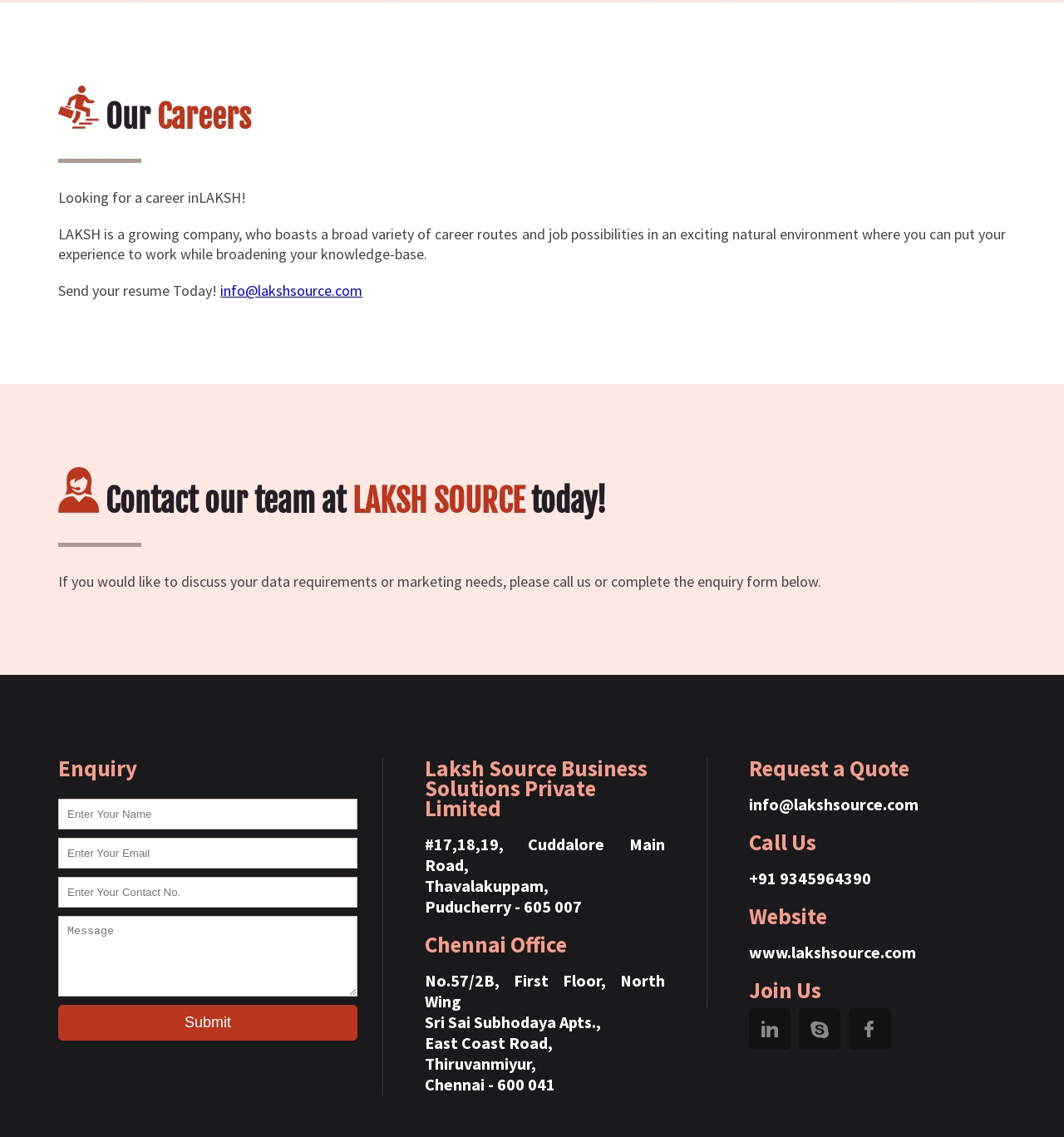What is the company name?
Please use the image to provide a one-word or short phrase answer.

Laksh Source Business Solutions Private Limited